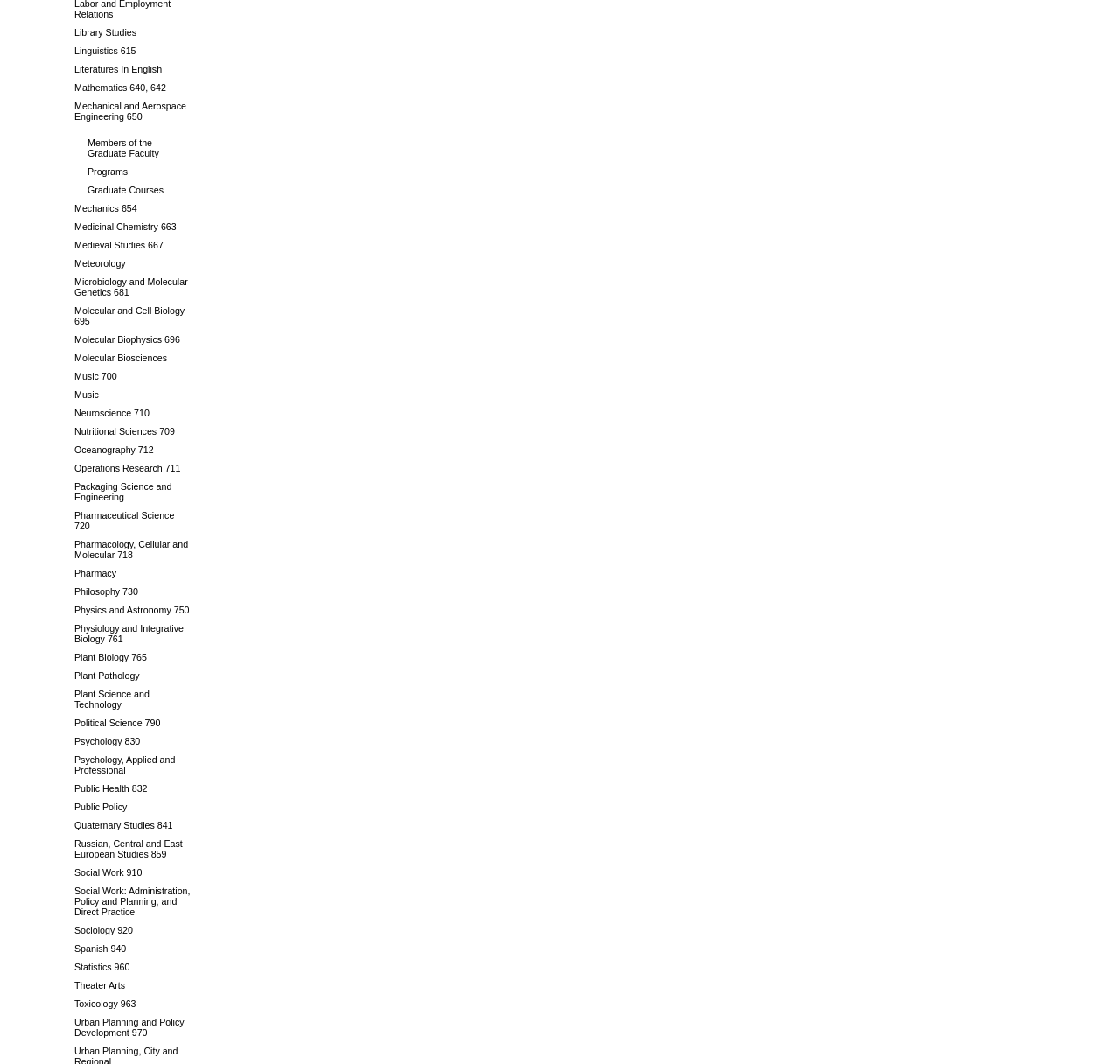Please predict the bounding box coordinates (top-left x, top-left y, bottom-right x, bottom-right y) for the UI element in the screenshot that fits the description: Public Policy

[0.059, 0.749, 0.17, 0.763]